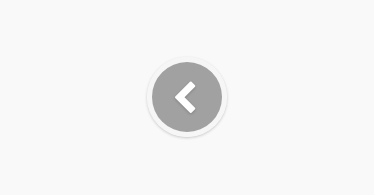What is the purpose of the navigation icon?
Look at the screenshot and respond with one word or a short phrase.

to navigate back